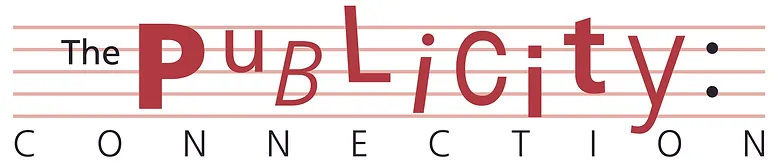What is the background of the logo?
Using the picture, provide a one-word or short phrase answer.

Musical staff lines